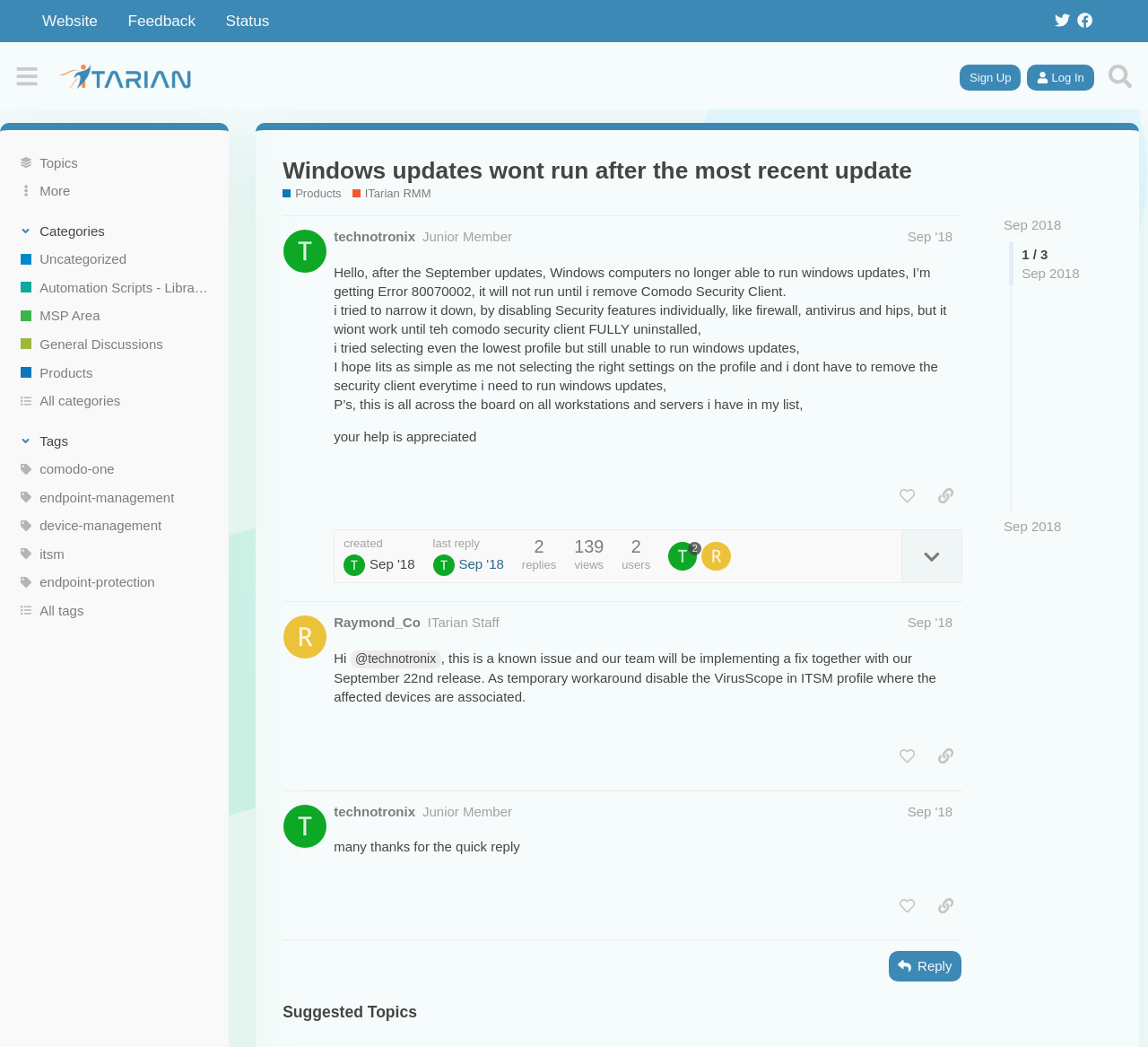Identify and provide the main heading of the webpage.

Windows updates wont run after the most recent update